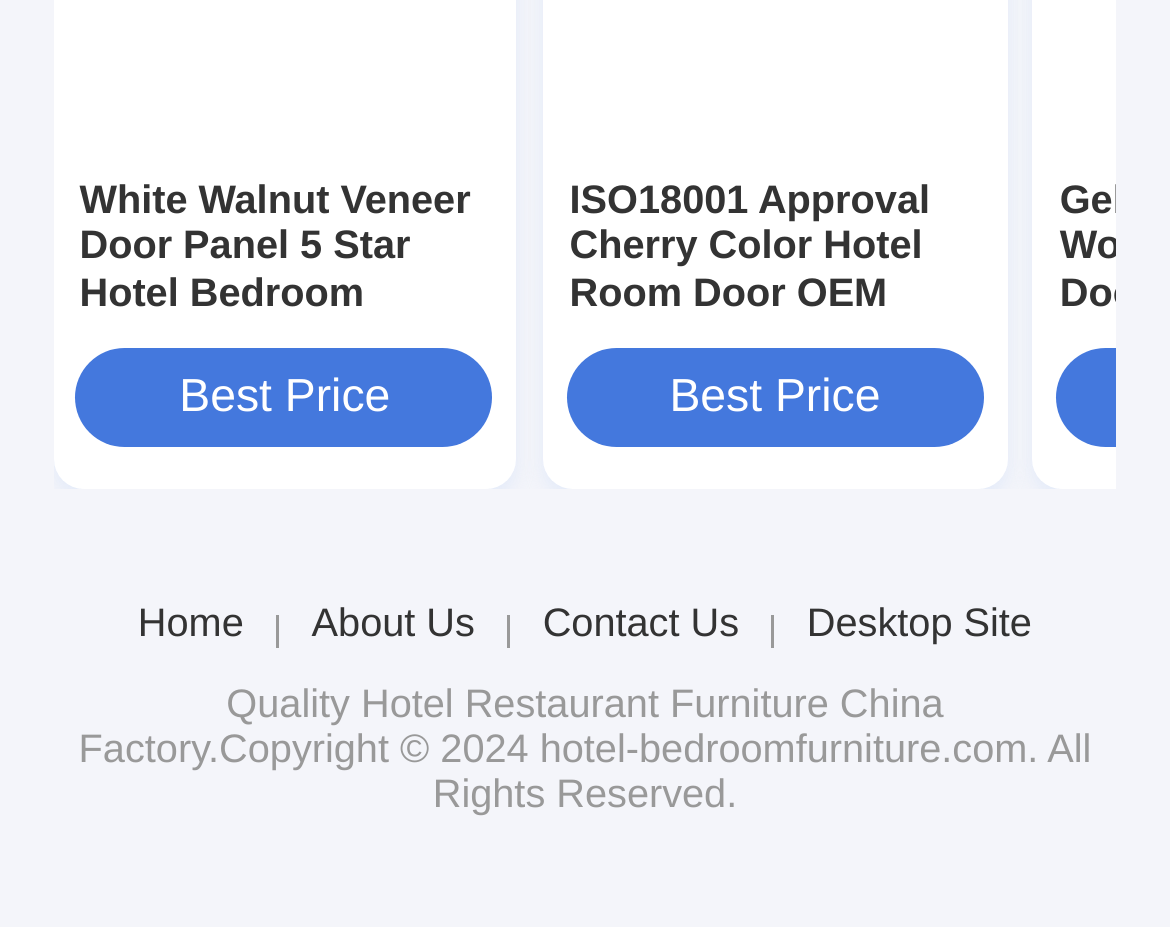Kindly respond to the following question with a single word or a brief phrase: 
What is the theme of the website?

Hotel Furniture